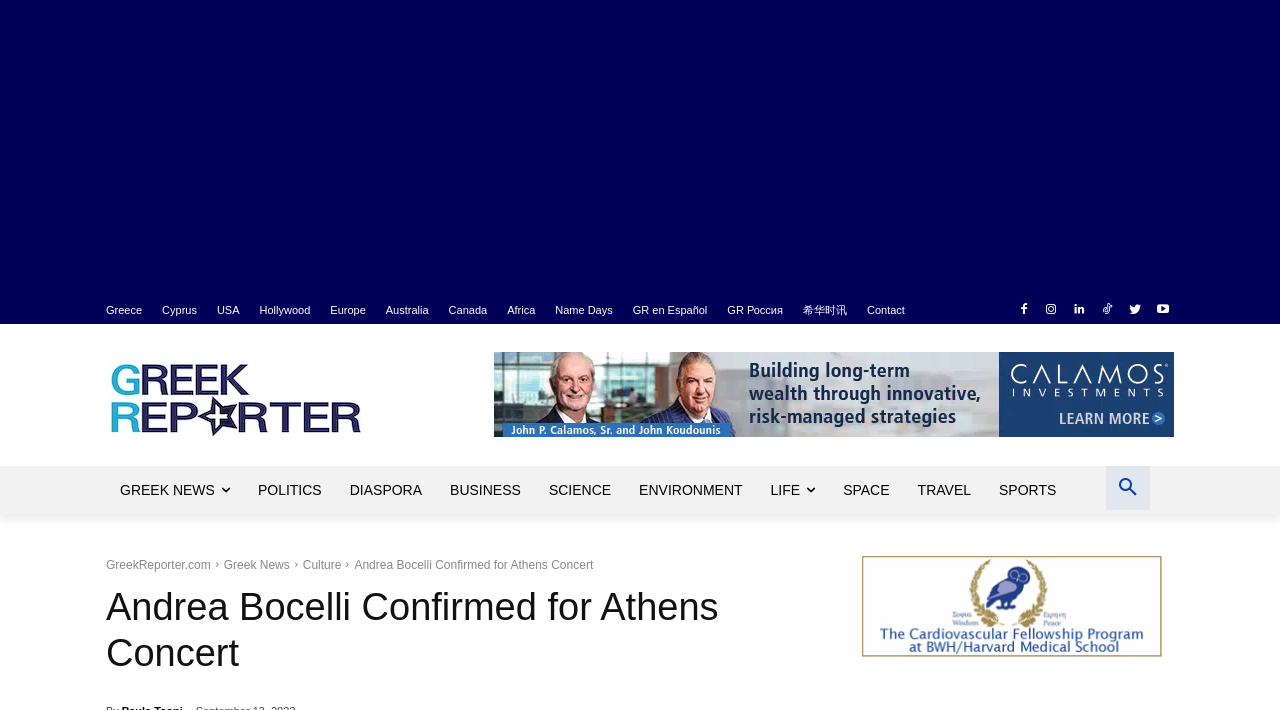Give a one-word or one-phrase response to the question:
How many categories are there in the secondary navigation bar?

10